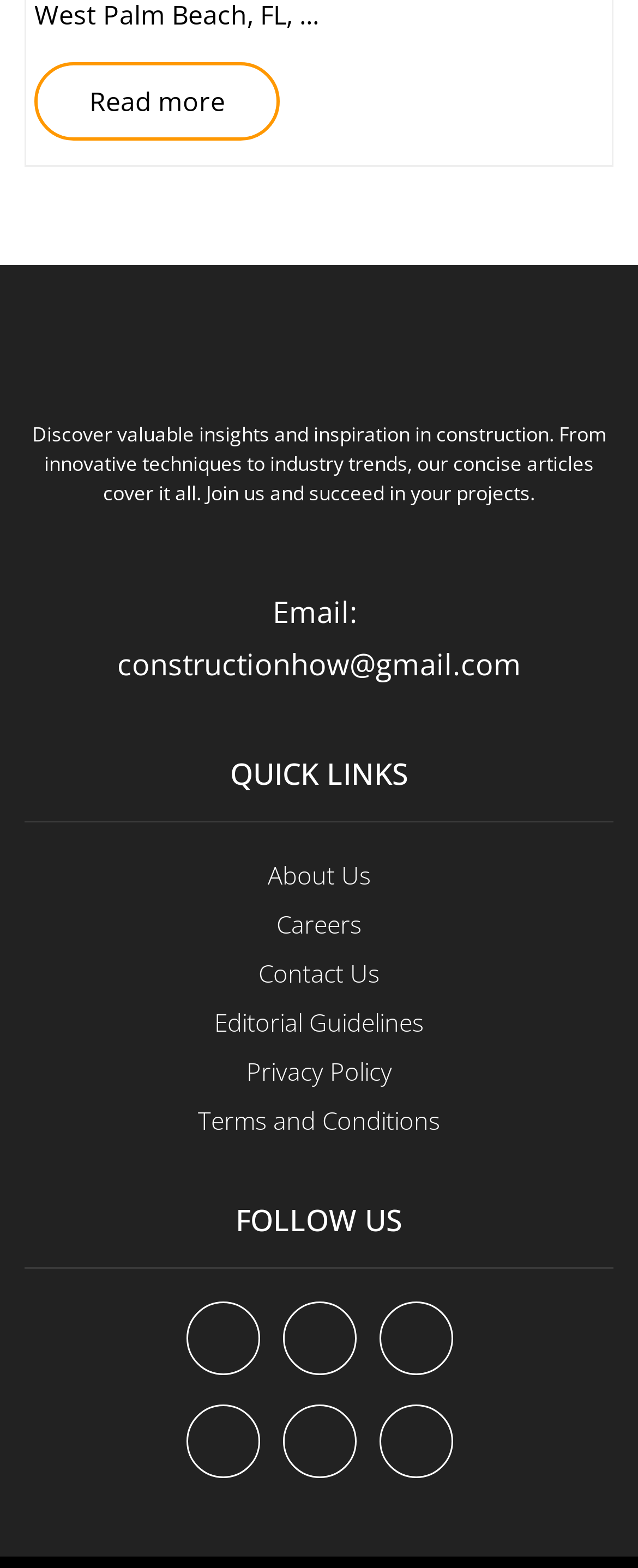Determine the bounding box coordinates of the element that should be clicked to execute the following command: "Read more about real estate investing".

[0.054, 0.04, 0.438, 0.09]